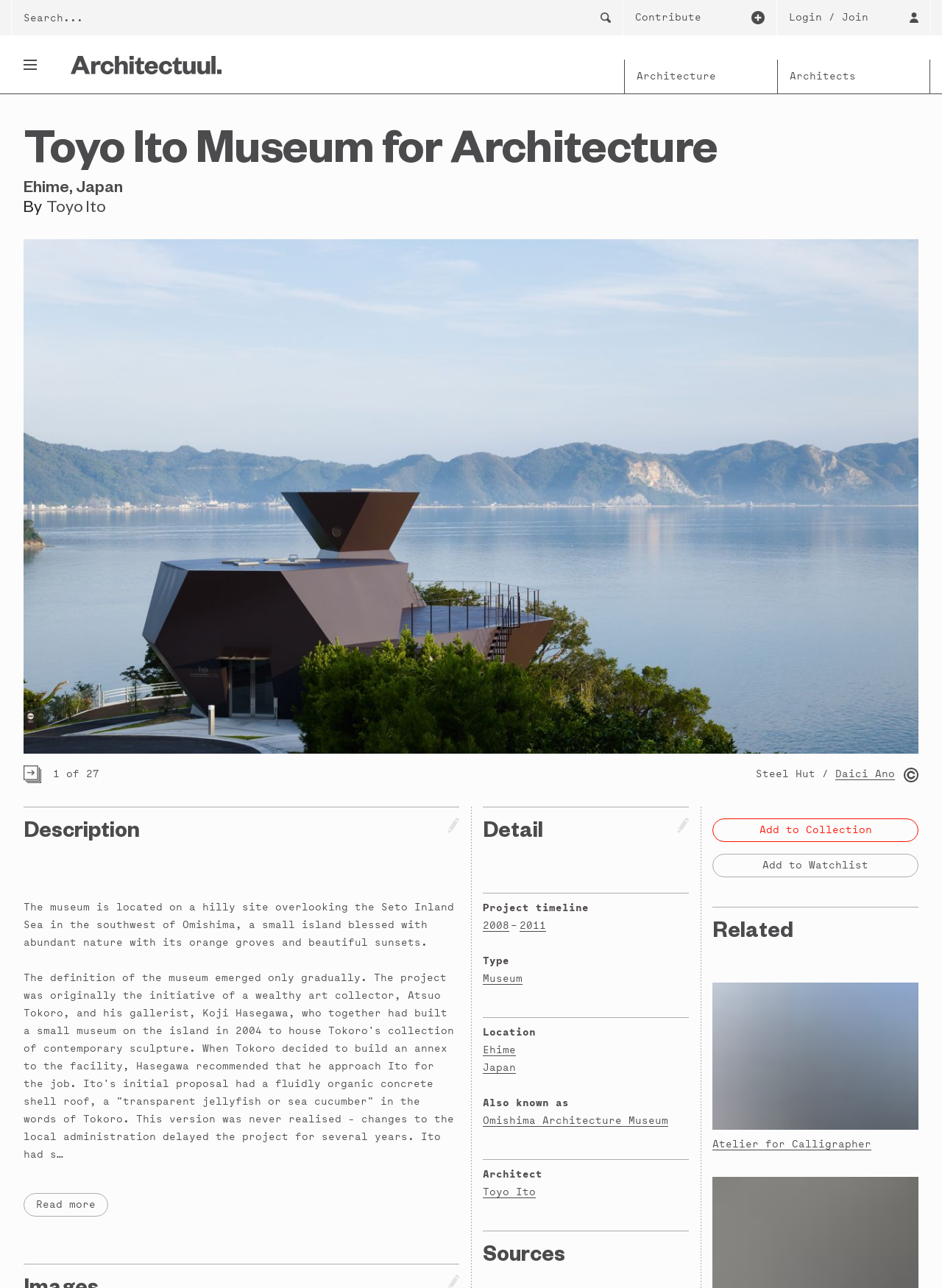Can you identify the bounding box coordinates of the clickable region needed to carry out this instruction: 'Read more about the museum'? The coordinates should be four float numbers within the range of 0 to 1, stated as [left, top, right, bottom].

[0.025, 0.926, 0.115, 0.945]